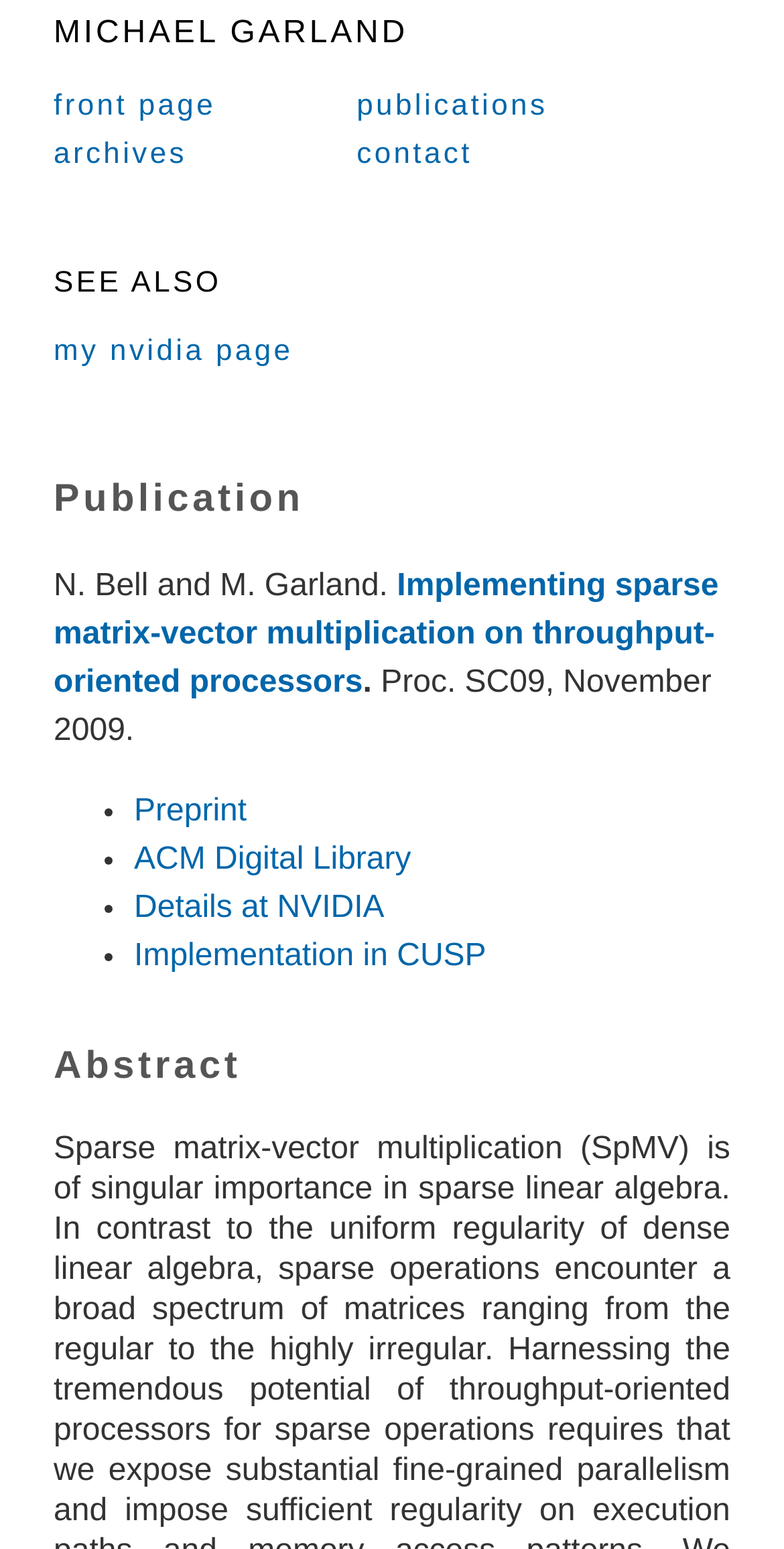Locate the bounding box of the UI element with the following description: "The Homebound Symphony".

None